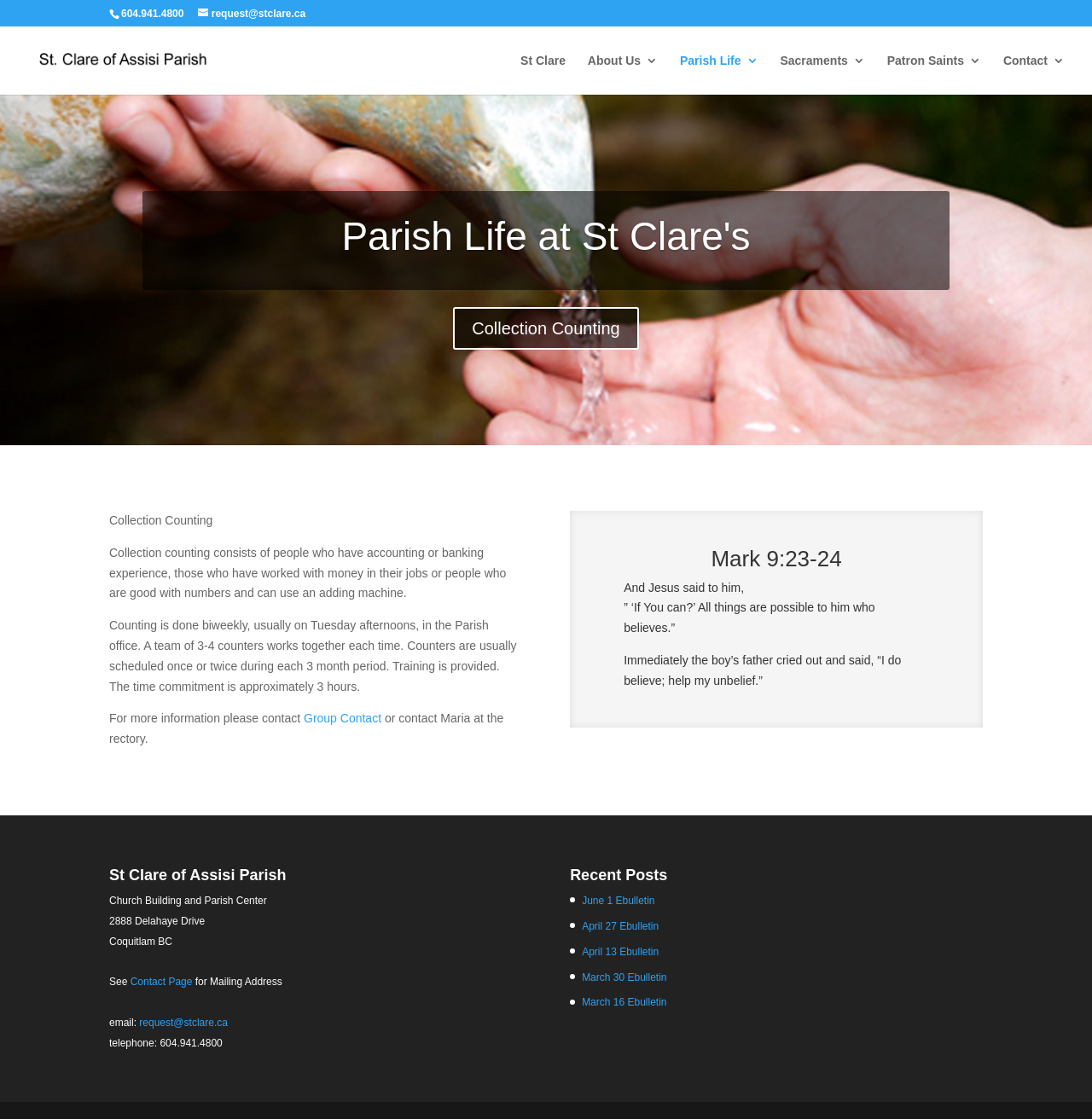Please determine the bounding box coordinates of the element's region to click in order to carry out the following instruction: "Click the 'Collection Counting 5' link". The coordinates should be four float numbers between 0 and 1, i.e., [left, top, right, bottom].

[0.415, 0.274, 0.585, 0.312]